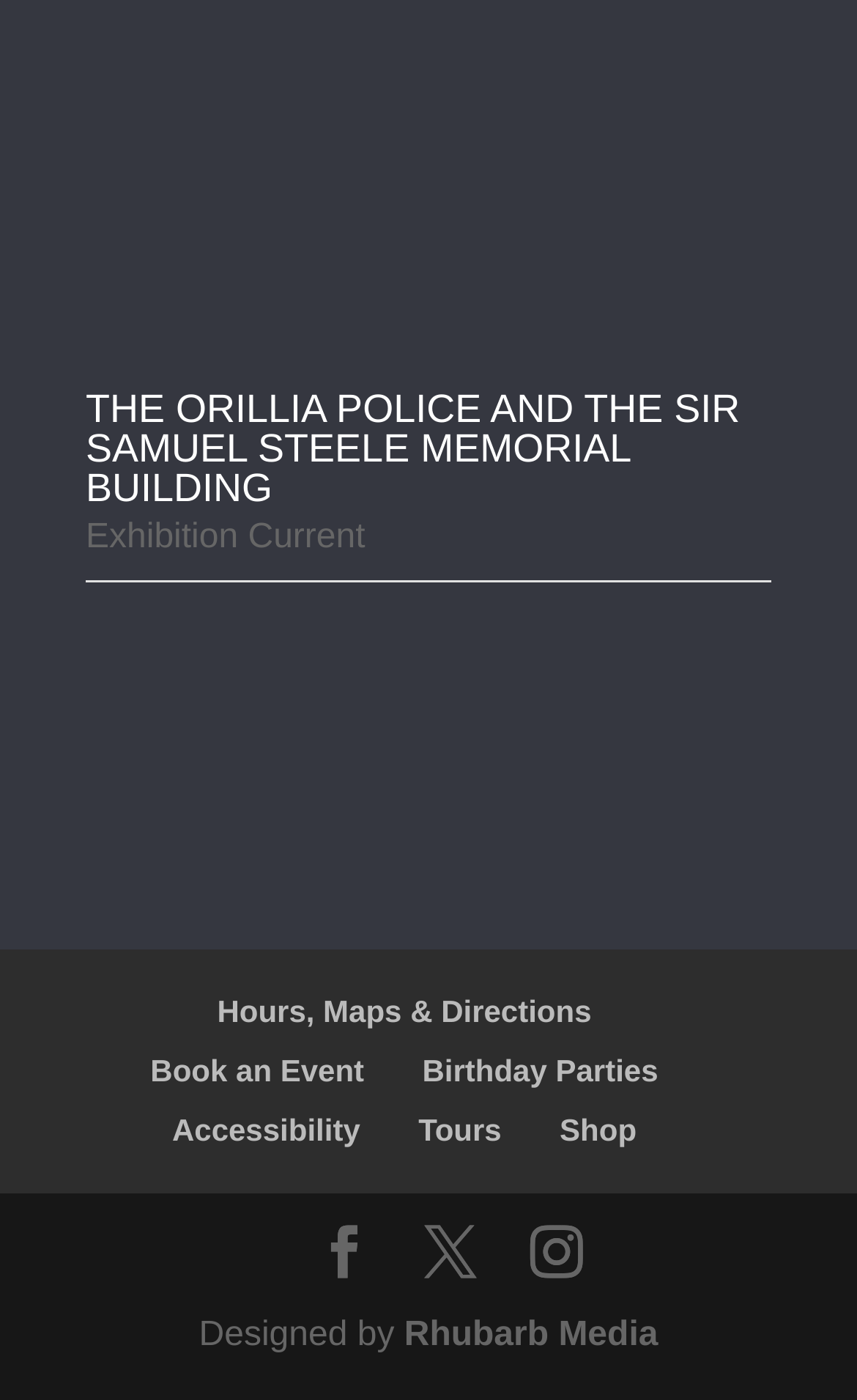Using the webpage screenshot, locate the HTML element that fits the following description and provide its bounding box: "info@skeals.co.uk".

None